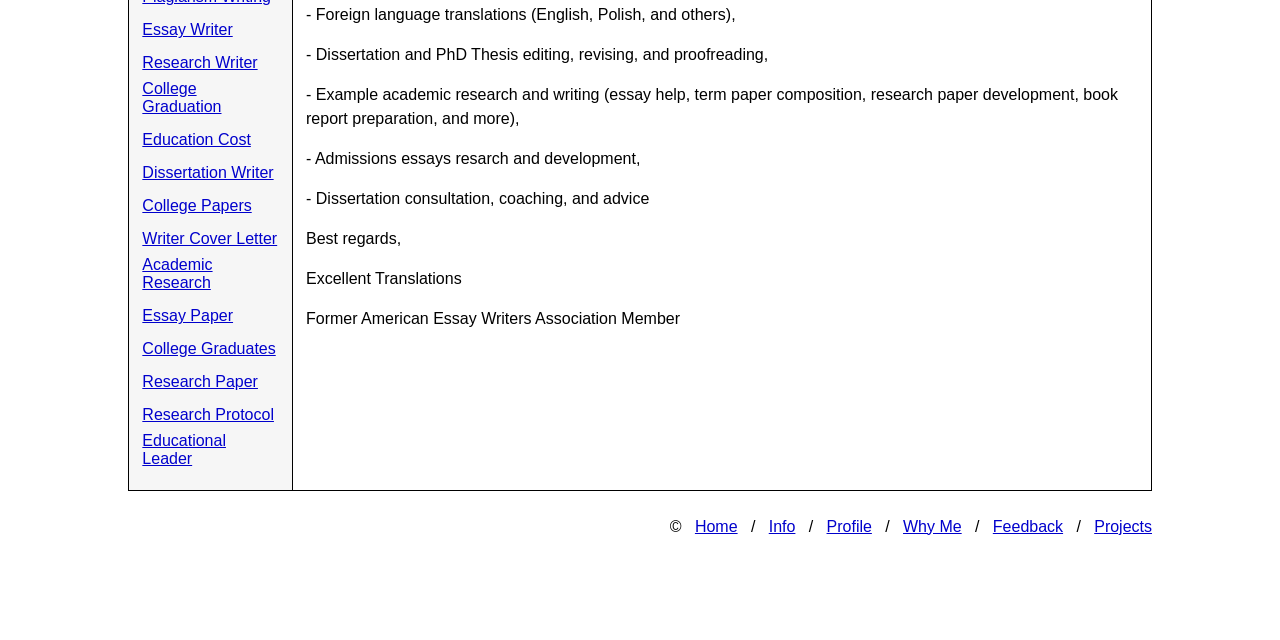Determine the bounding box coordinates for the UI element with the following description: "Feedback". The coordinates should be four float numbers between 0 and 1, represented as [left, top, right, bottom].

[0.776, 0.809, 0.831, 0.835]